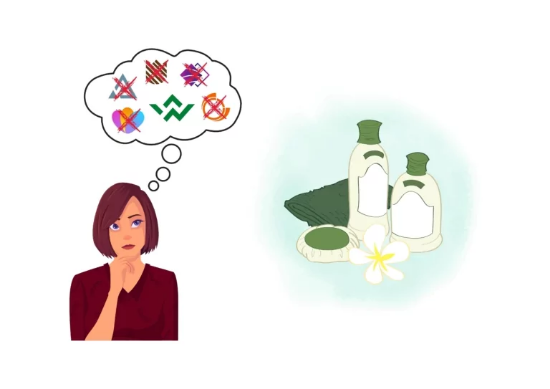What is above the woman's head?
Please utilize the information in the image to give a detailed response to the question.

According to the caption, 'above her, a thought bubble illustrates various crossed-out symbols and a wavy line', which suggests that there is a thought bubble above the woman's head.